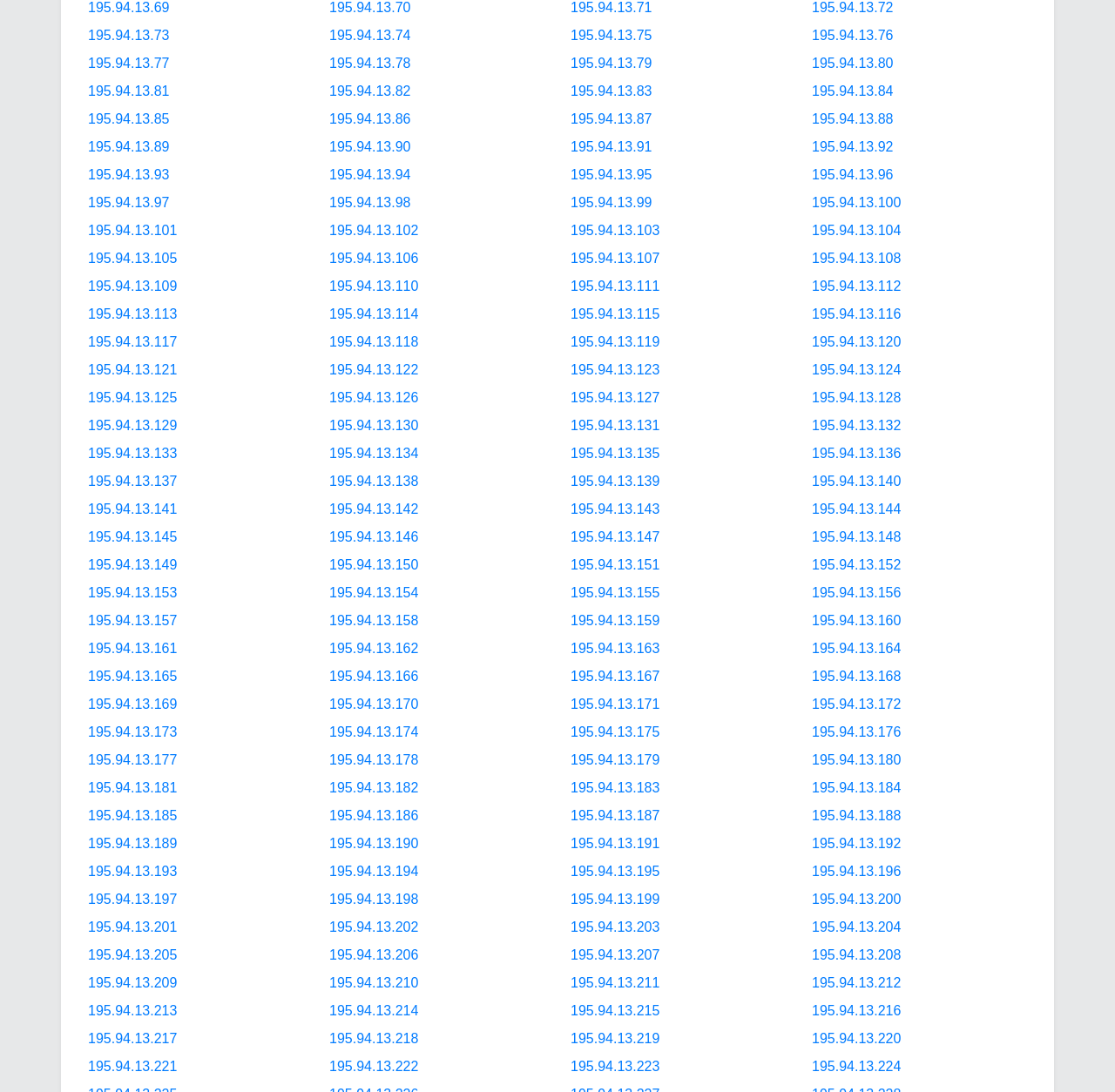Identify the bounding box coordinates for the region to click in order to carry out this instruction: "click the link '195.94.13.71'". Provide the coordinates using four float numbers between 0 and 1, formatted as [left, top, right, bottom].

[0.512, 0.0, 0.585, 0.014]